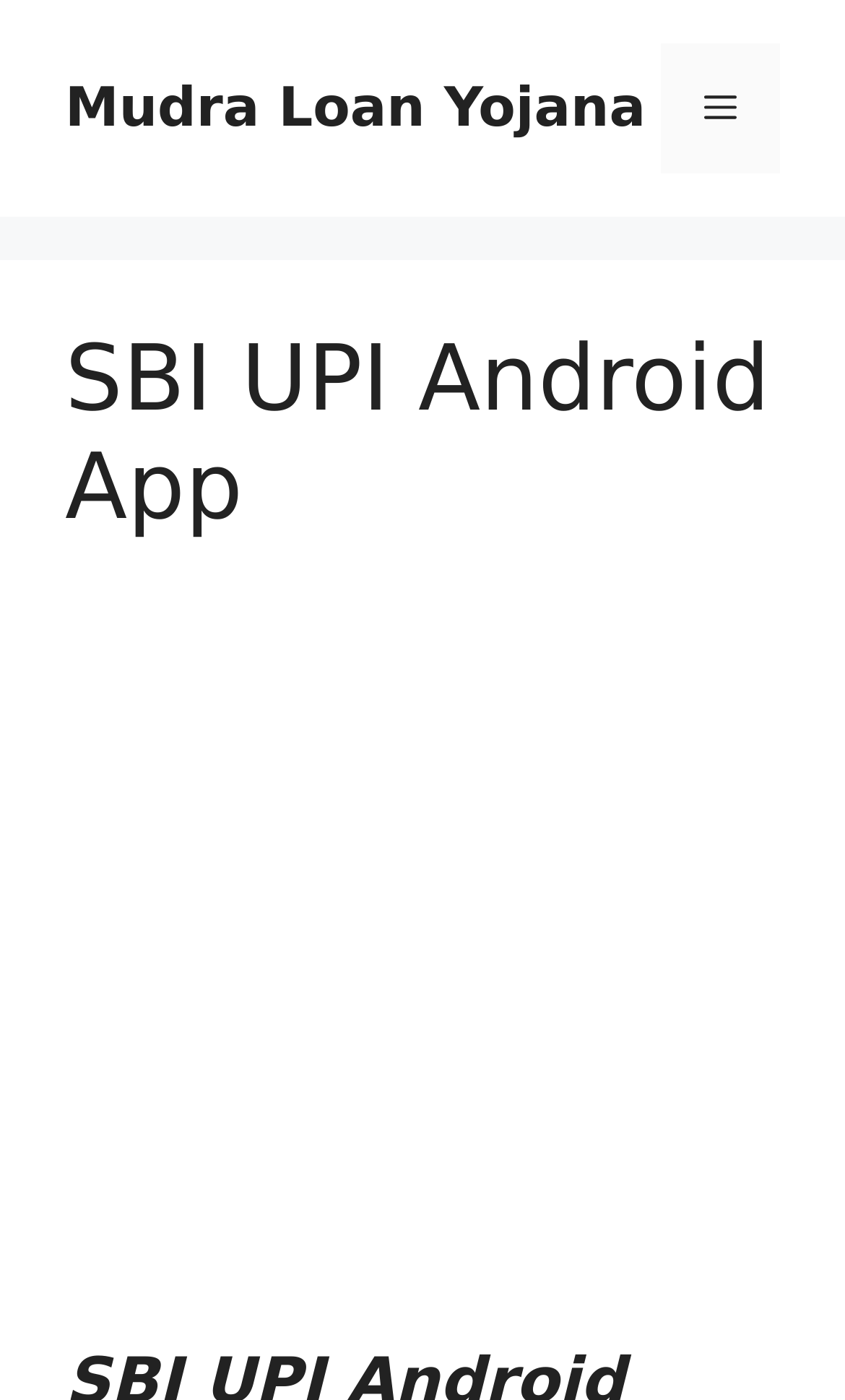Elaborate on the webpage's design and content in a detailed caption.

The webpage is about the SBI UPI Android App, which is a mobile application developed by the Reserve Bank of India (RBI) for easy money transfer. 

At the top of the page, there is a banner that spans the entire width, taking up about 15.5% of the screen's height. Below the banner, there is a link to "Mudra Loan Yojana" located on the left side of the page, taking up about 68.7% of the screen's width. 

On the right side of the page, there is a navigation menu toggle button labeled "Mobile Toggle" and a "Menu" button that controls the primary menu. 

Below these elements, there is a header section that spans the entire width, taking up about 15.6% of the screen's height. Within this section, there is a heading that reads "SBI UPI Android App". 

The majority of the page is occupied by an iframe that takes up about 50.3% of the screen's height, which is labeled as an "Advertisement".